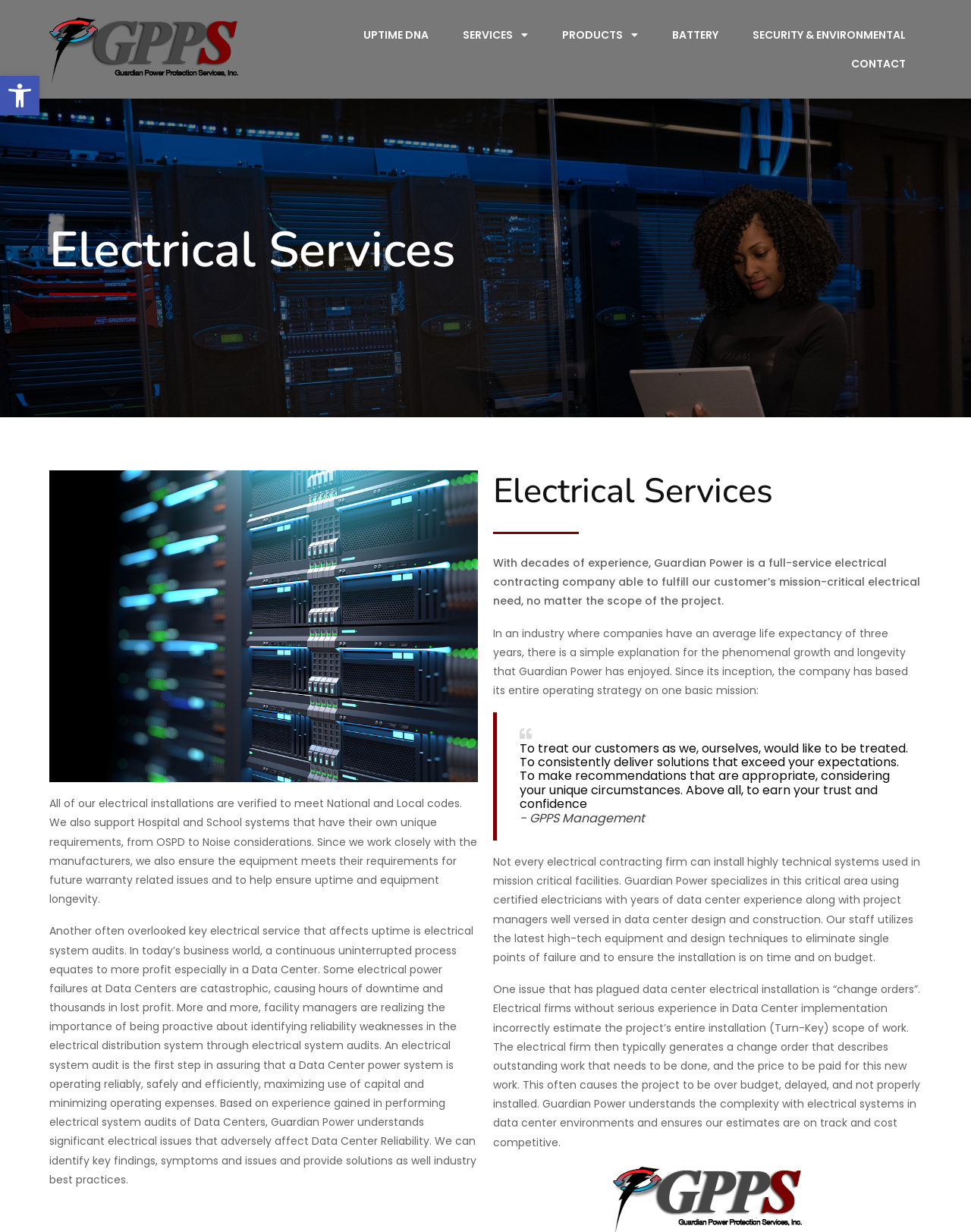Provide a short, one-word or phrase answer to the question below:
What sets Guardian Power apart from other electrical contracting firms?

Decades of experience and customer-centric approach